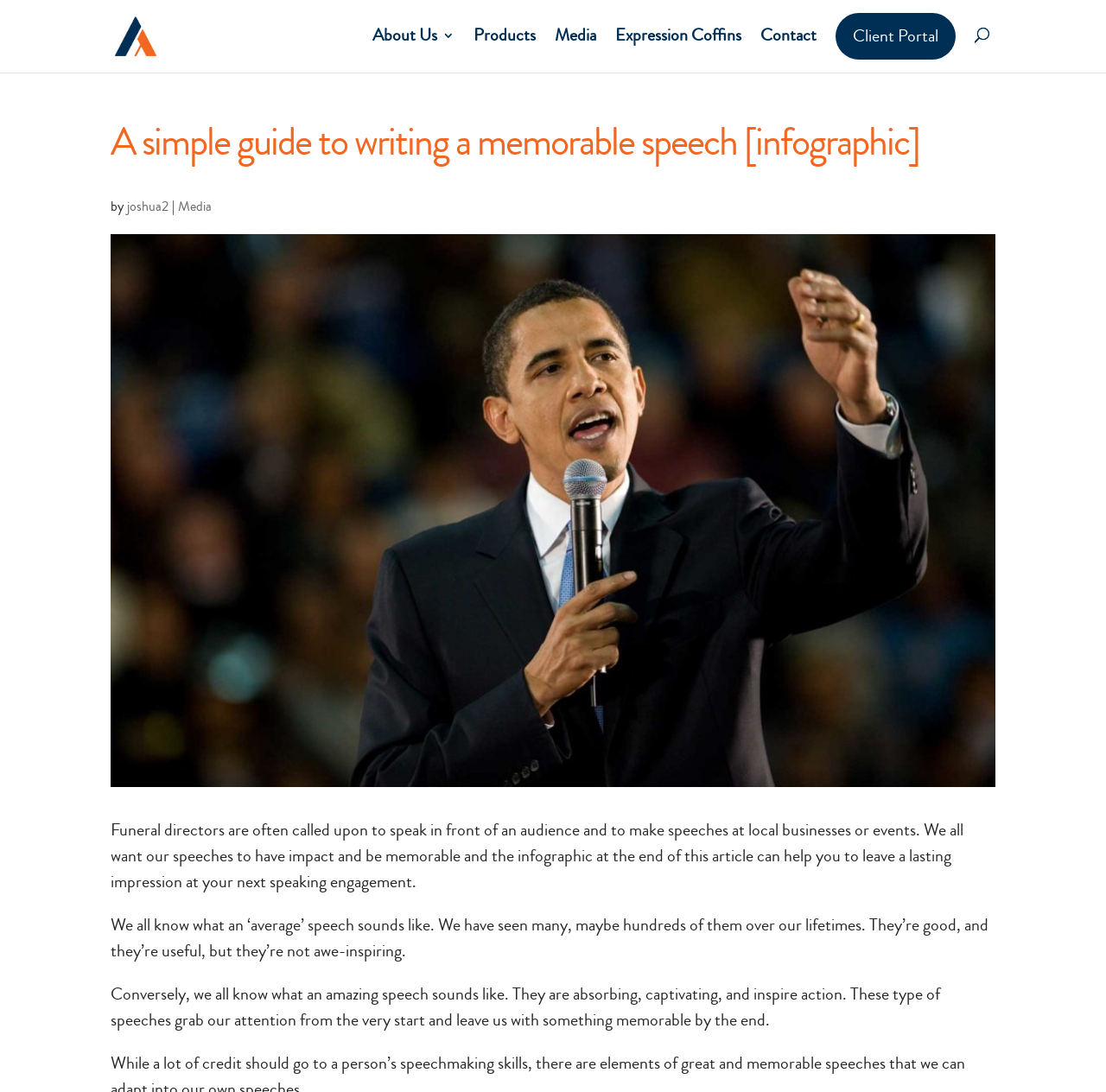Identify the coordinates of the bounding box for the element that must be clicked to accomplish the instruction: "Visit the 'Client Portal'".

[0.771, 0.02, 0.848, 0.047]